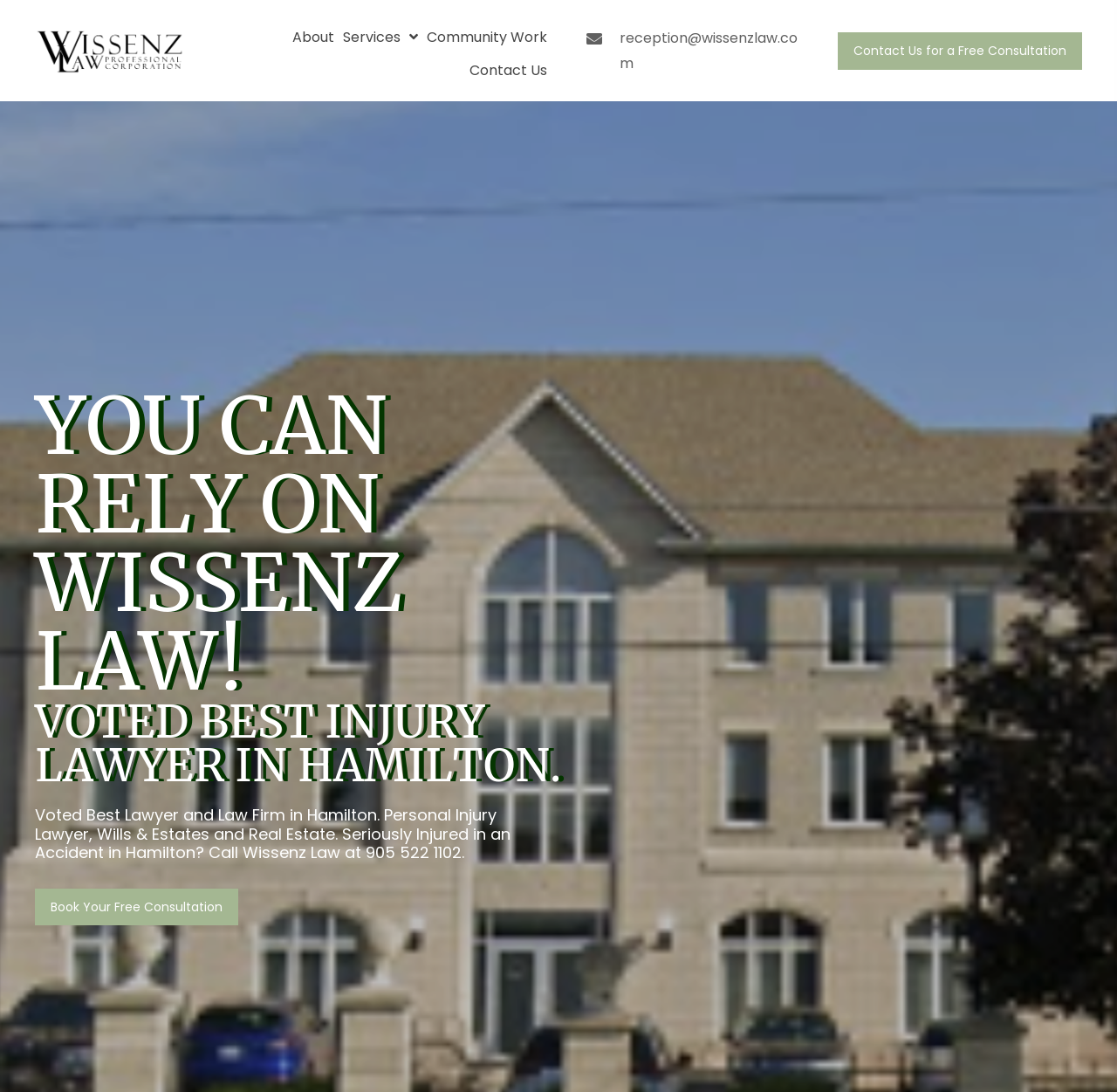Can you find the bounding box coordinates for the element to click on to achieve the instruction: "Get in touch with Wissenz Law for a free consultation"?

[0.75, 0.03, 0.969, 0.064]